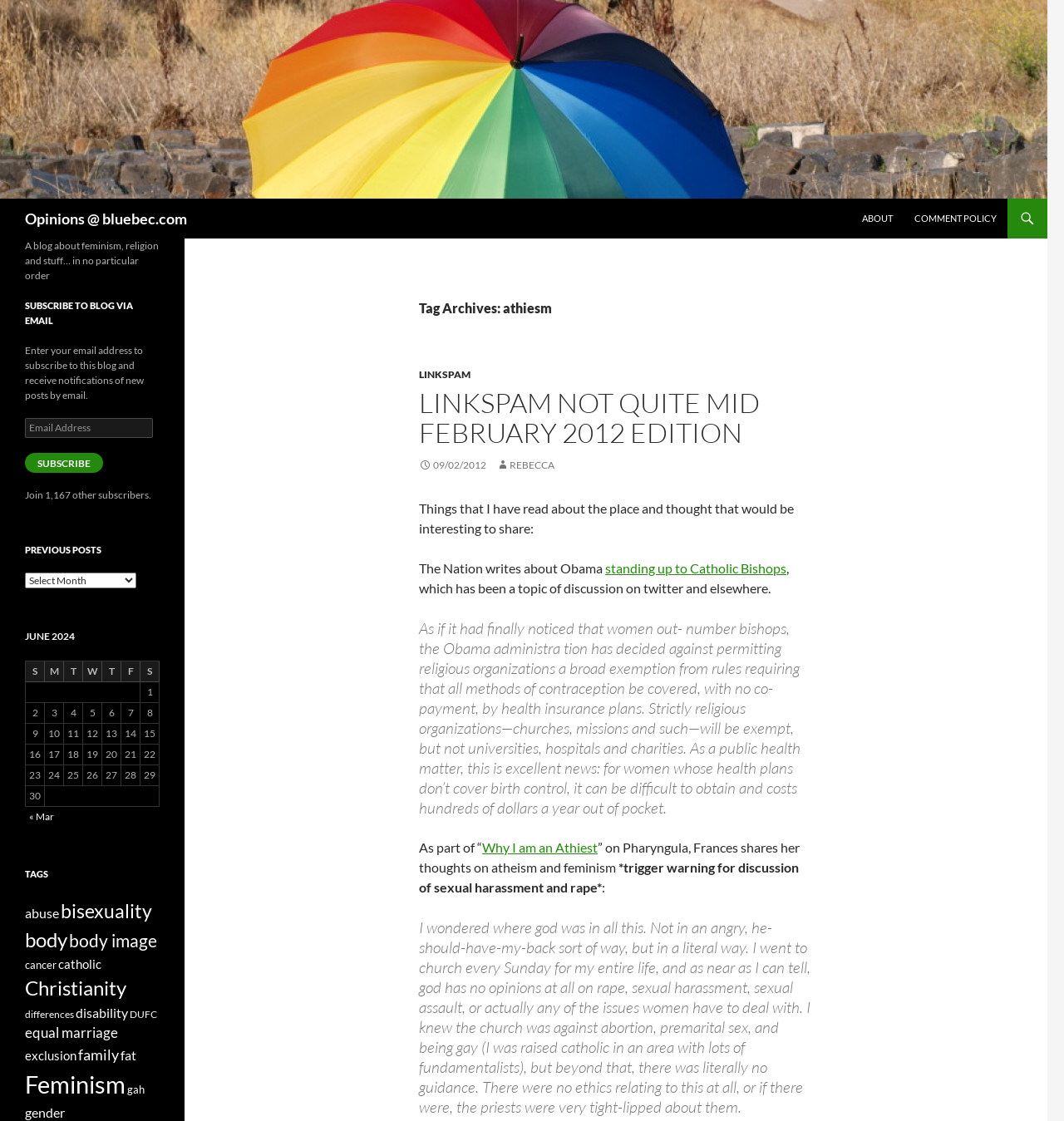Identify the text that serves as the heading for the webpage and generate it.

Opinions @ bluebec.com